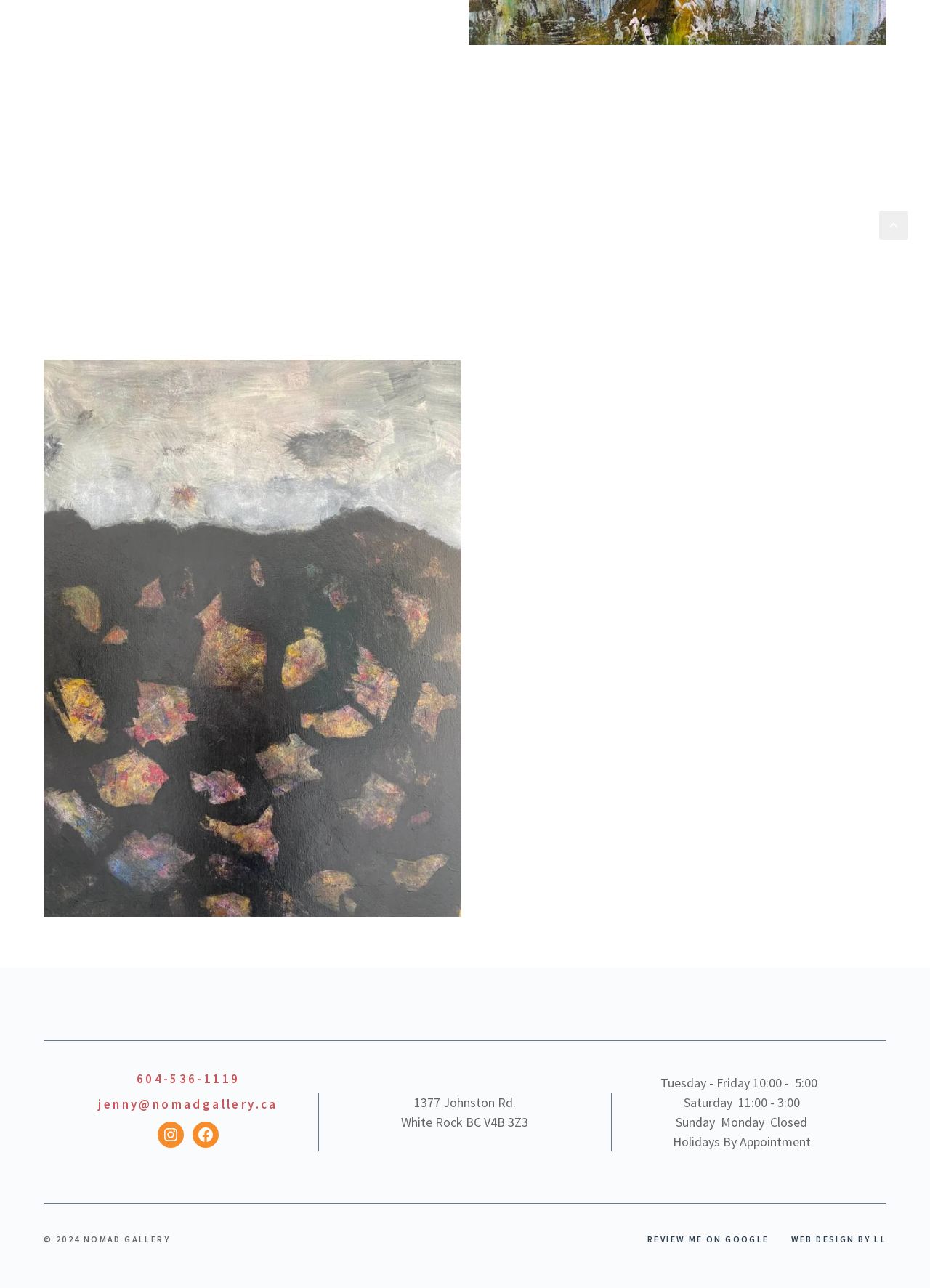Identify the bounding box for the element characterized by the following description: "604-536-1119".

[0.147, 0.831, 0.258, 0.844]